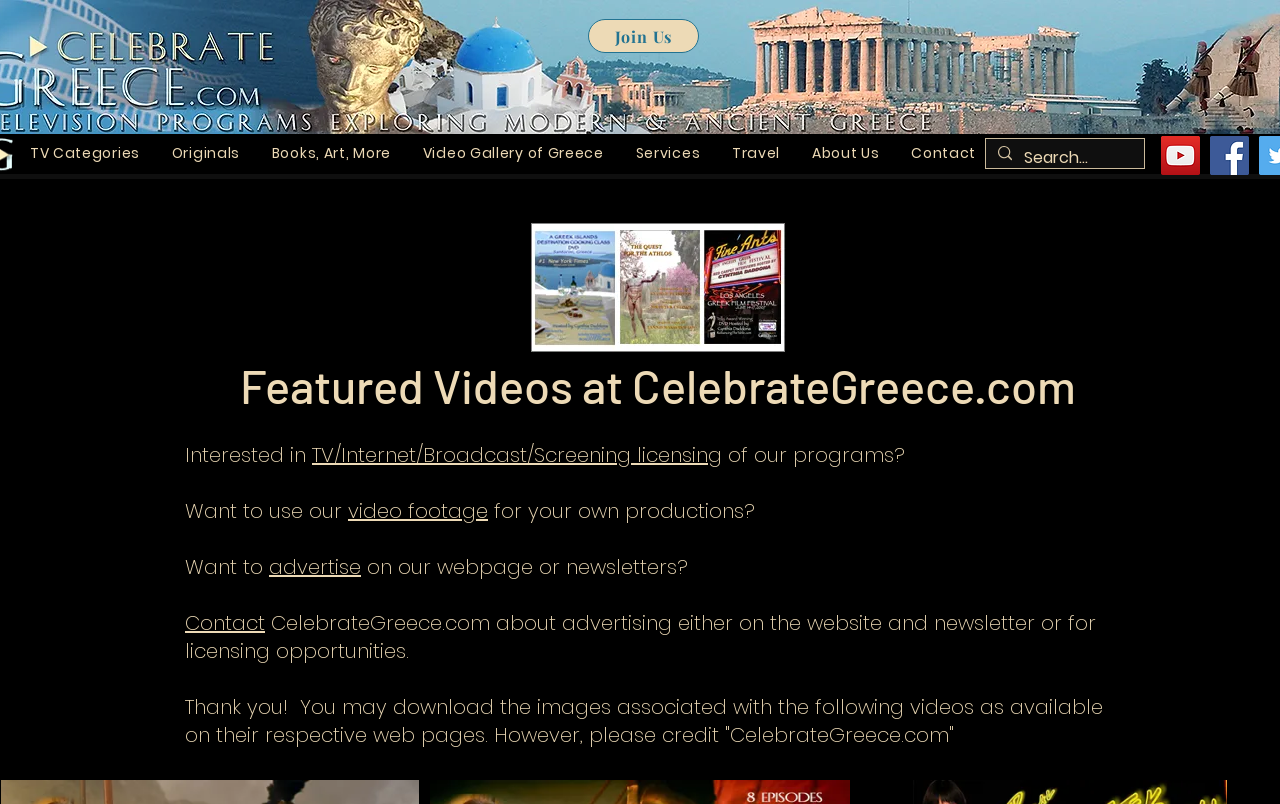Locate the bounding box coordinates of the element you need to click to accomplish the task described by this instruction: "Visit TV Categories".

[0.012, 0.172, 0.12, 0.21]